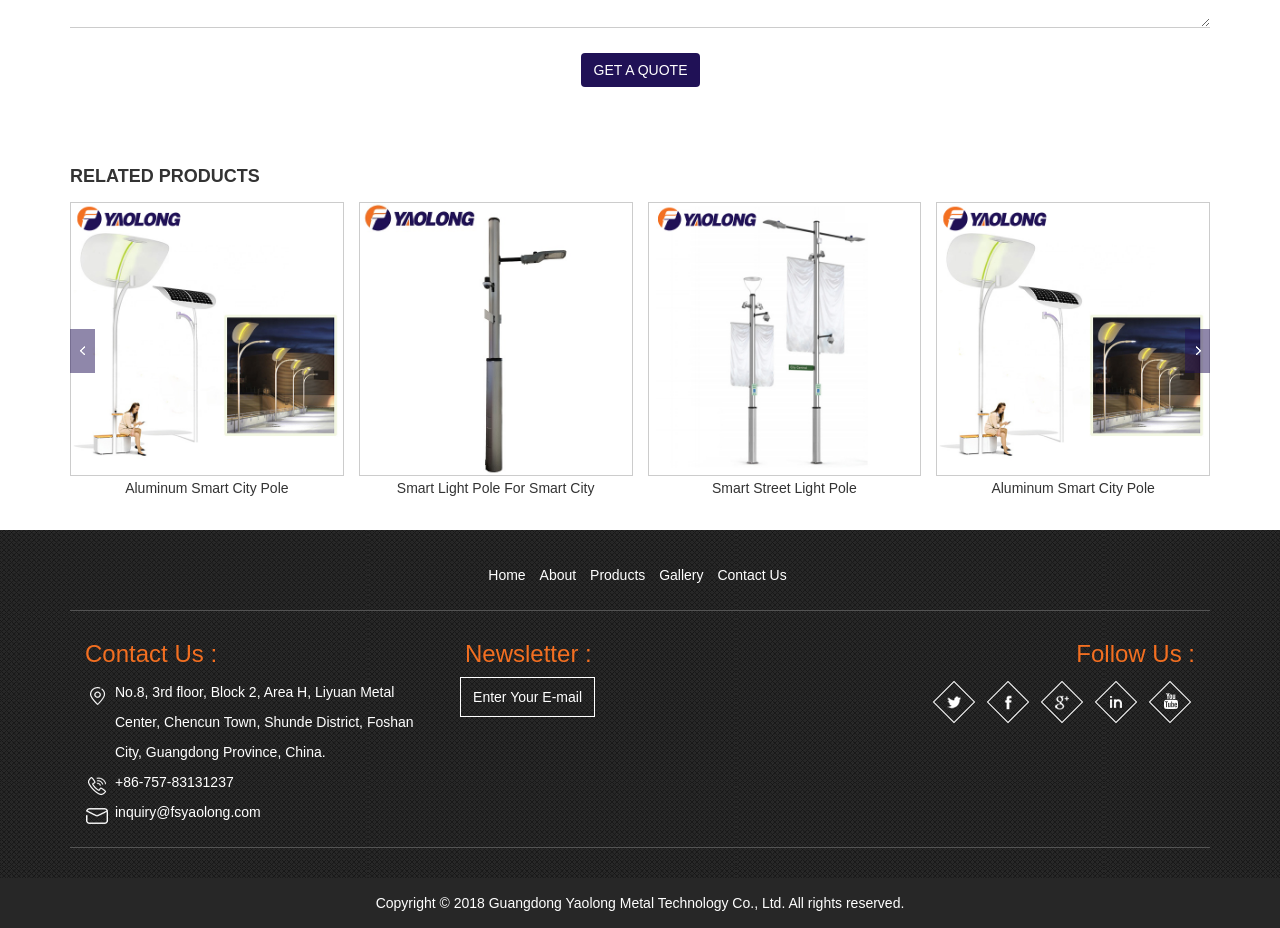Find the coordinates for the bounding box of the element with this description: "Home".

[0.381, 0.611, 0.411, 0.628]